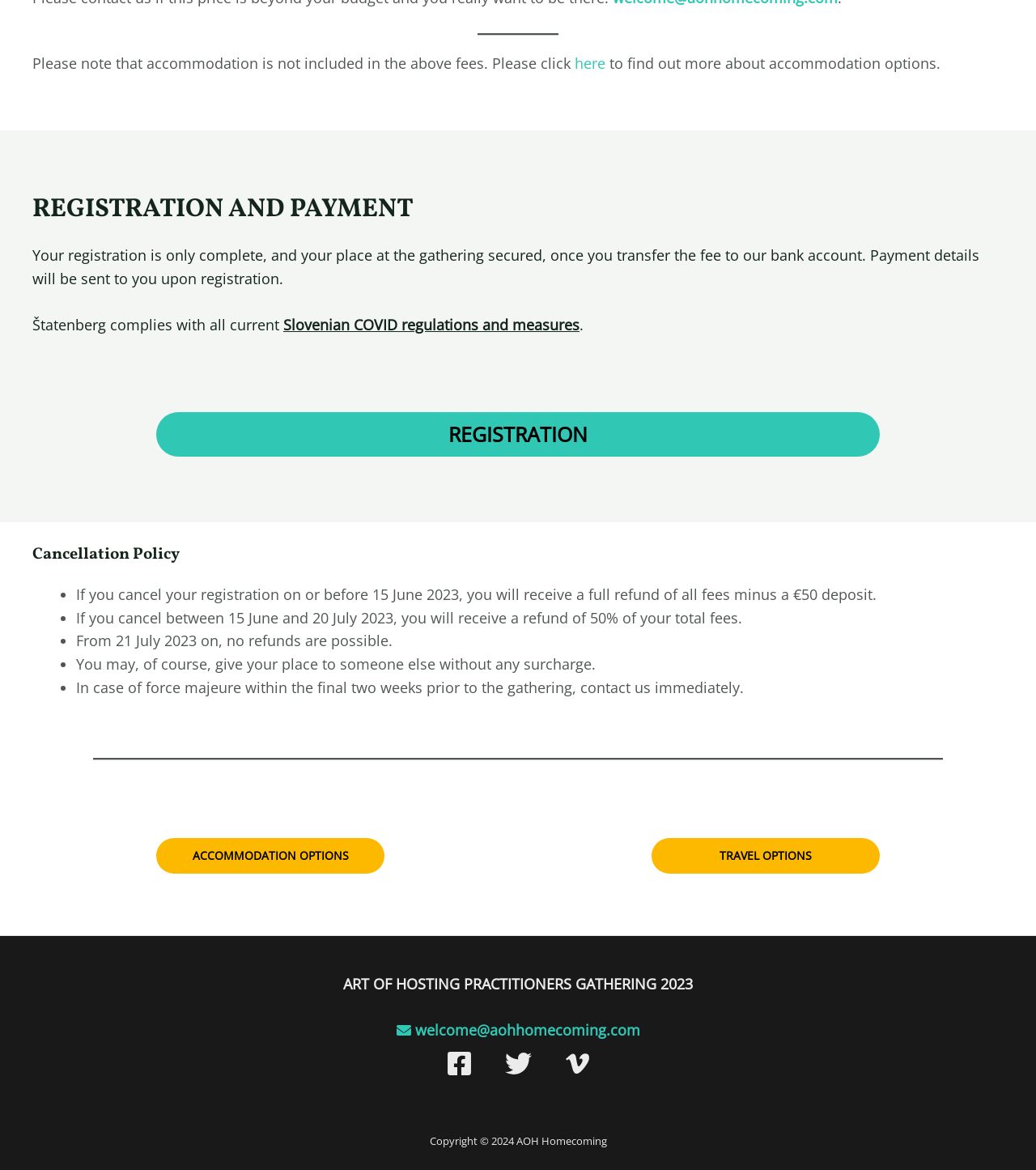How can I find accommodation options?
Use the information from the image to give a detailed answer to the question.

To find accommodation options, I can click on the link 'ACCOMMODATION OPTIONS' located at the bottom of the webpage, which will likely take me to a page with more information about accommodation options for the gathering.